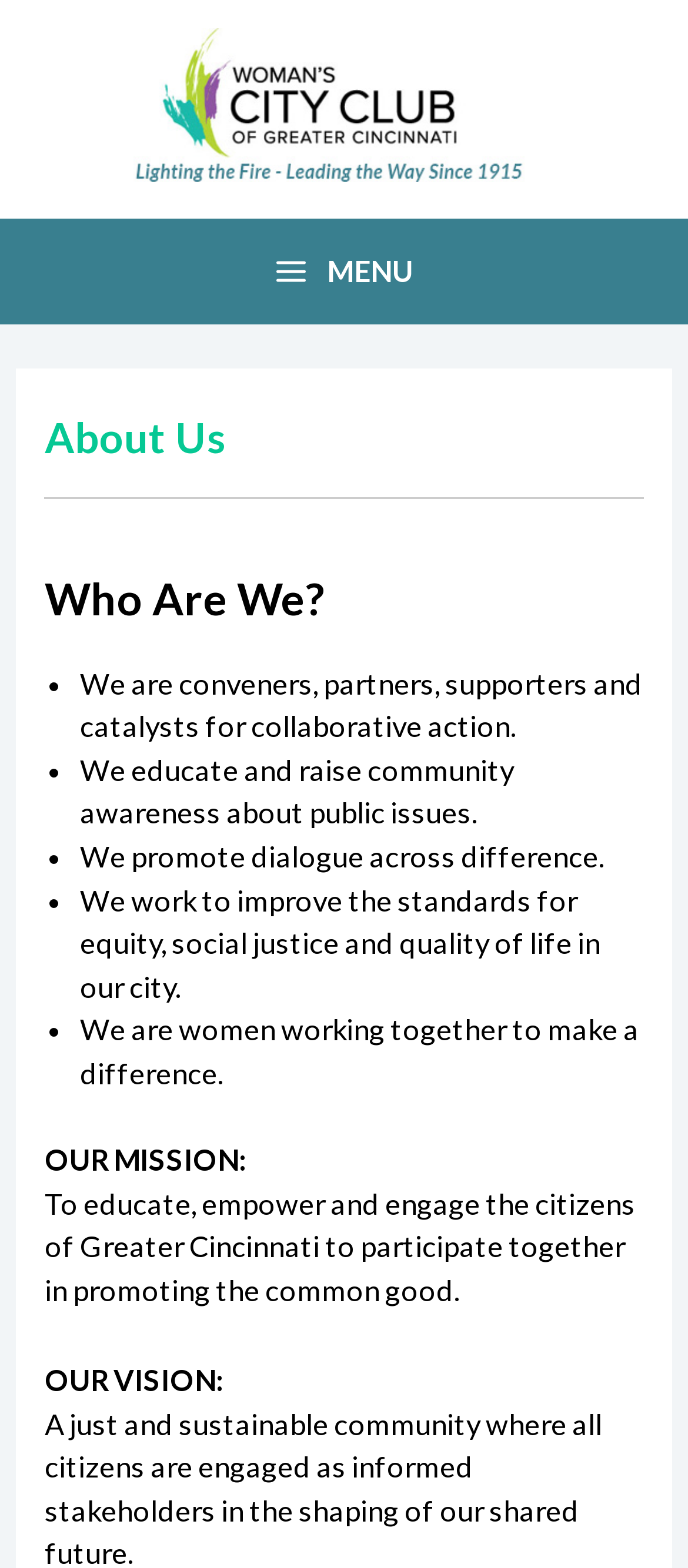What is the organization's mission?
Using the visual information, reply with a single word or short phrase.

To educate, empower and engage citizens